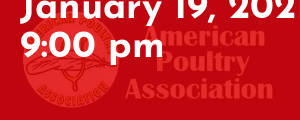What time does the event start?
Please give a well-detailed answer to the question.

The start time of the event can be found by examining the text on the red background, which states 'January 19, 2021, 9:00 pm'. The time is explicitly mentioned as 9:00 pm.